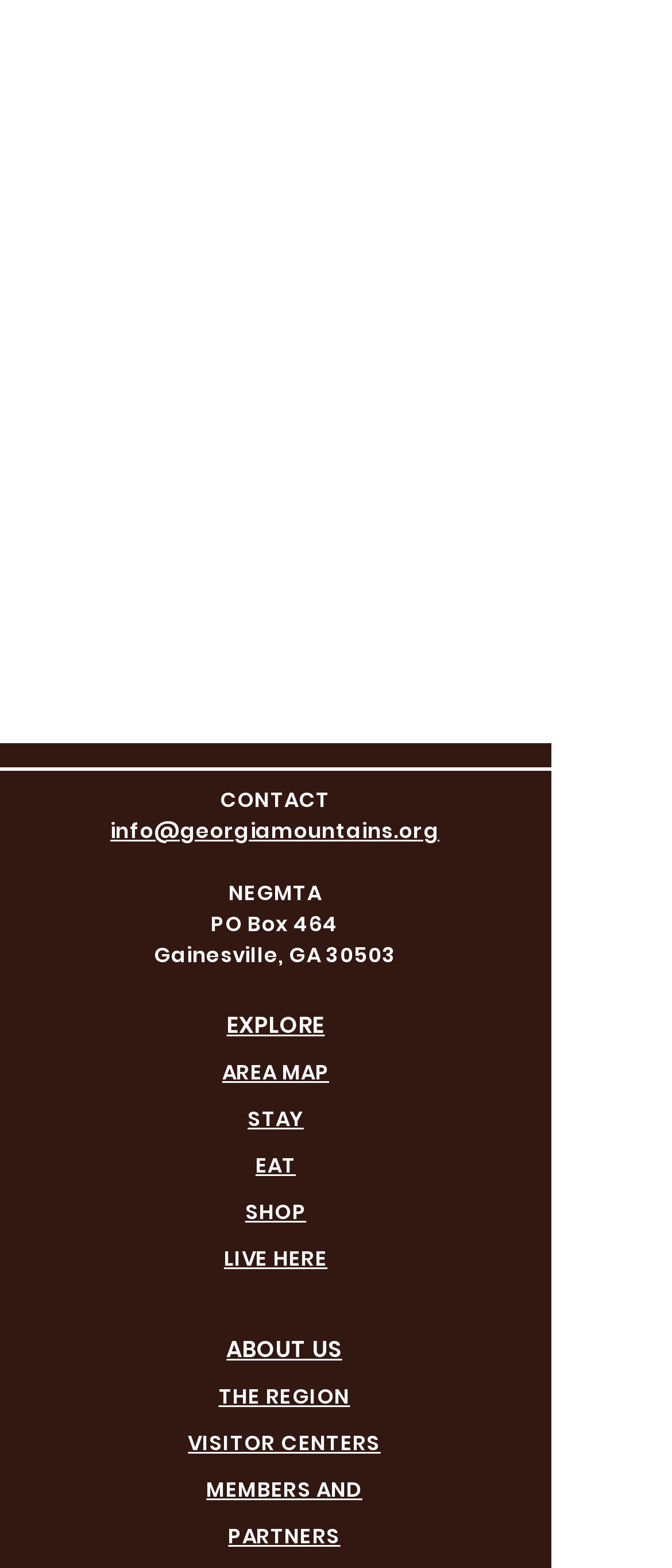Please identify the bounding box coordinates of the area I need to click to accomplish the following instruction: "learn about us".

[0.337, 0.85, 0.509, 0.871]